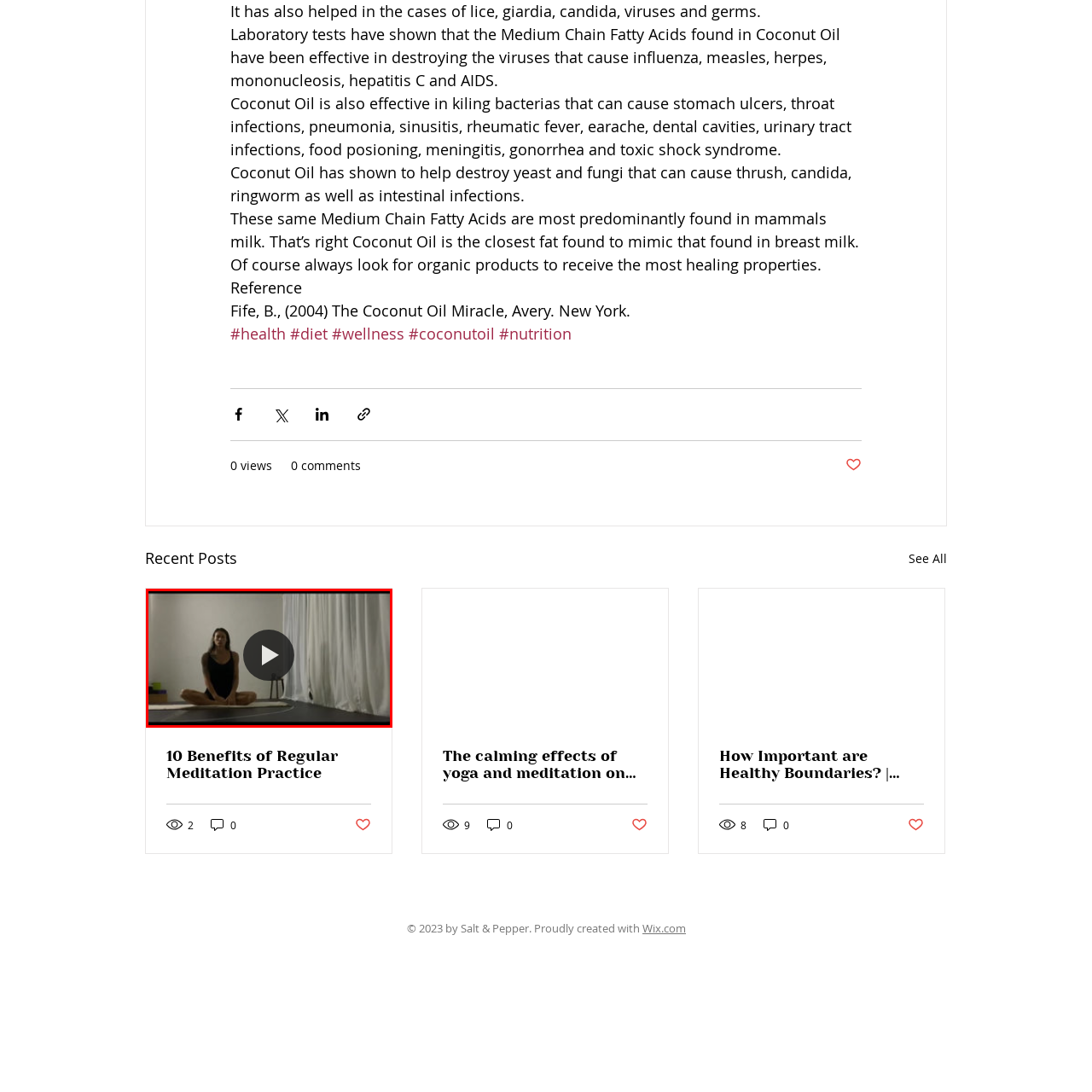Direct your attention to the image within the red boundary, What type of curtains are in the background?
 Respond with a single word or phrase.

White curtains